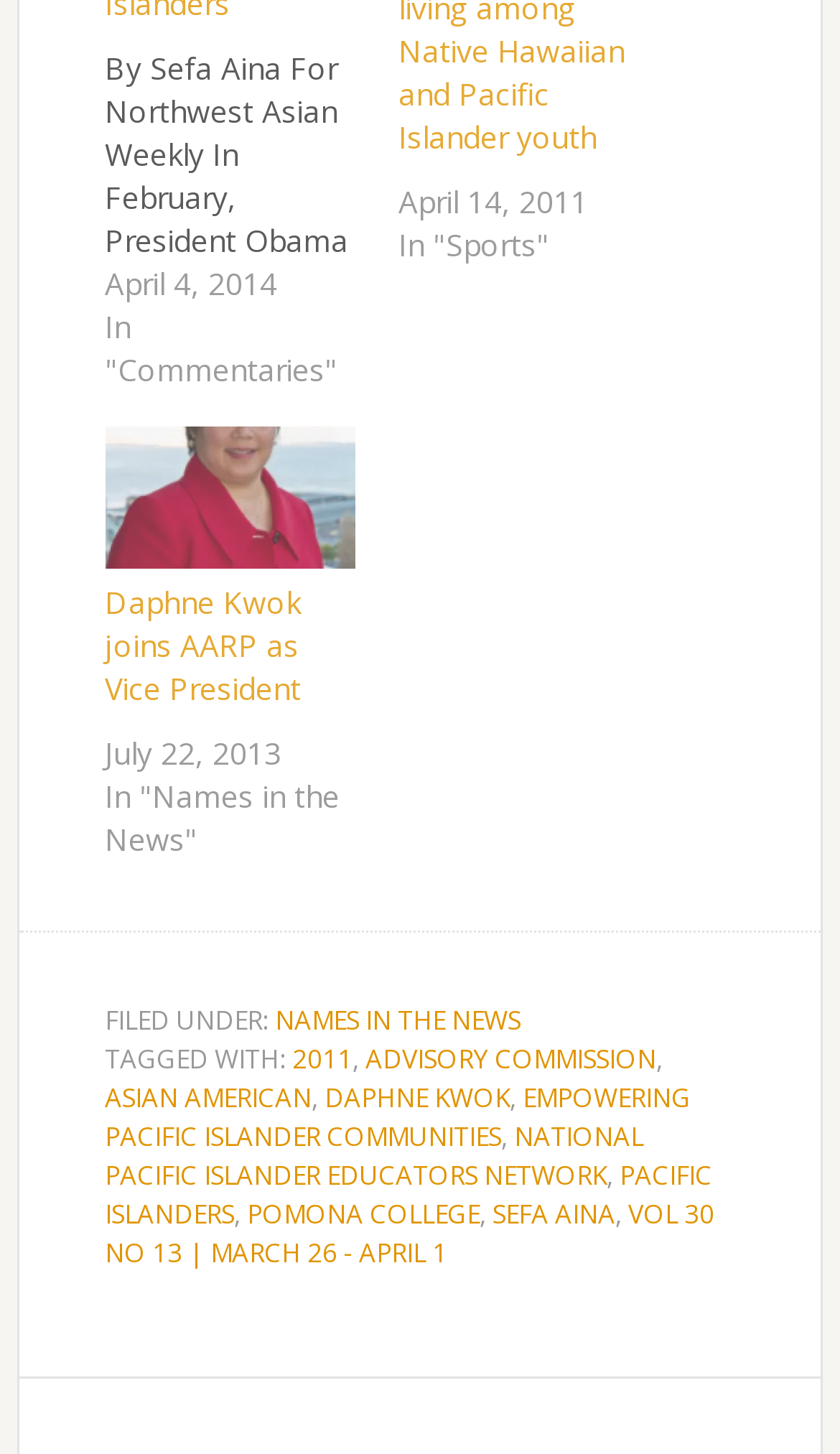Respond with a single word or phrase for the following question: 
What is the name of the person who joins AARP as Vice President?

Daphne Kwok